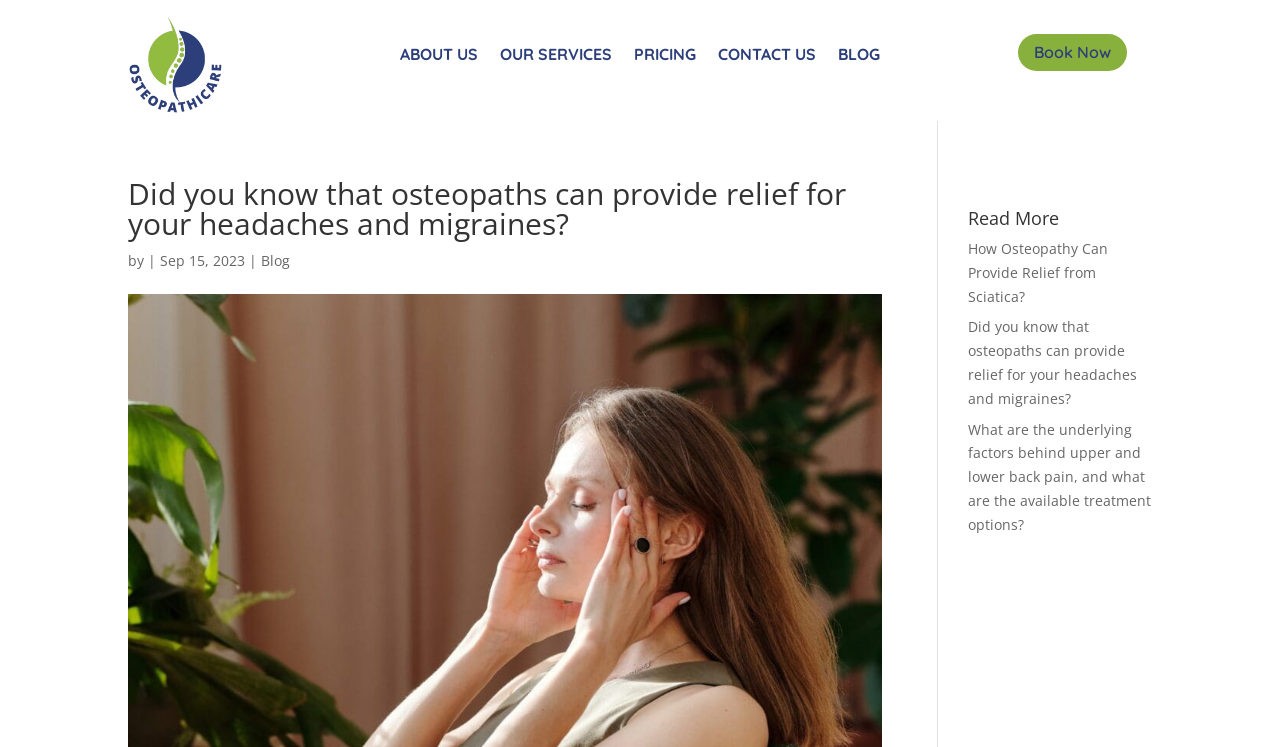Using the information in the image, give a comprehensive answer to the question: 
What is the text above the 'Book Now' button?

Above the 'Book Now' button, I found the heading 'Did you know that osteopaths can provide relief for your headaches and migraines?' with a bounding box coordinate of [0.1, 0.24, 0.689, 0.333].